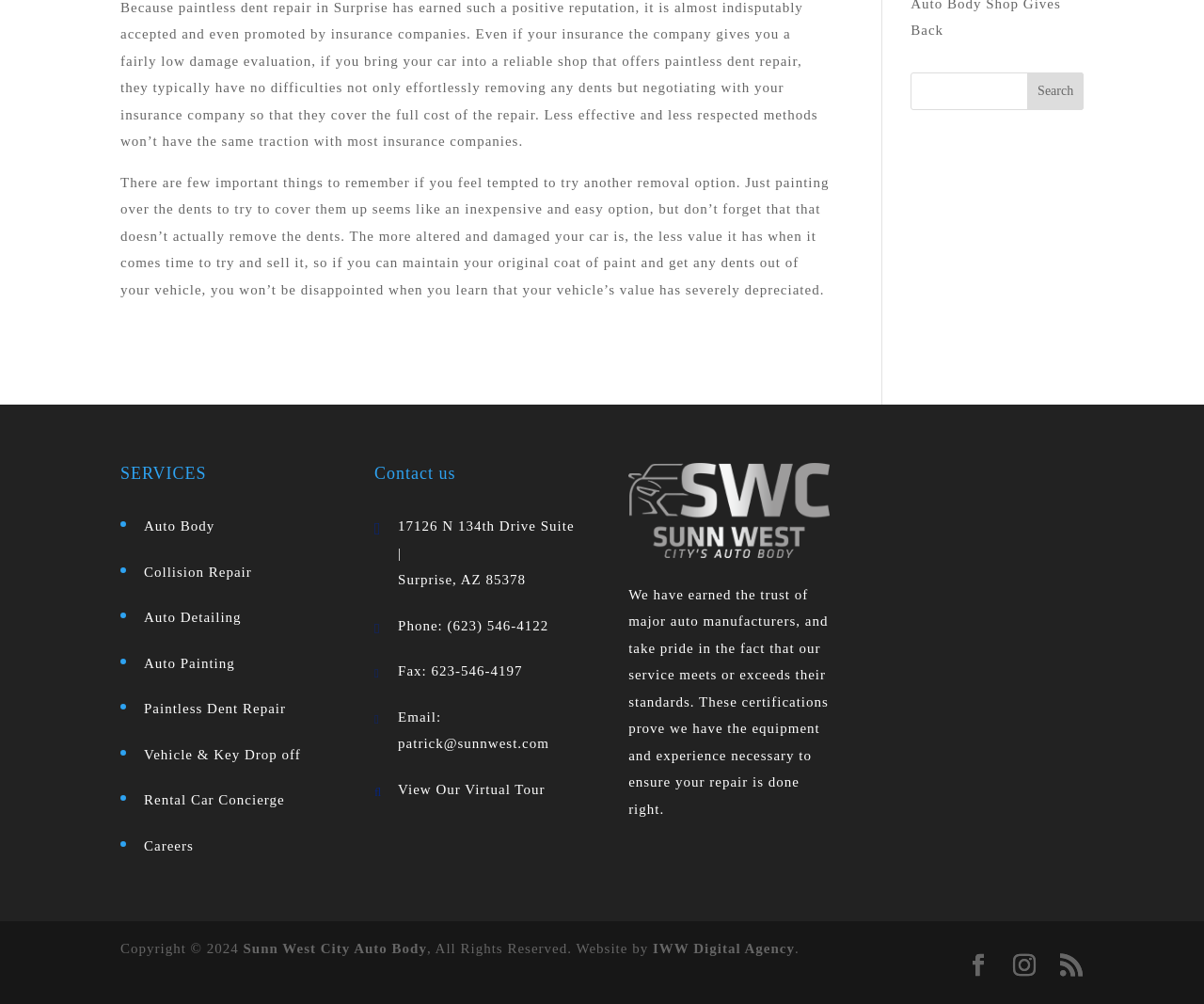Determine the bounding box of the UI component based on this description: "Vehicle & Key Drop off". The bounding box coordinates should be four float values between 0 and 1, i.e., [left, top, right, bottom].

[0.12, 0.744, 0.25, 0.759]